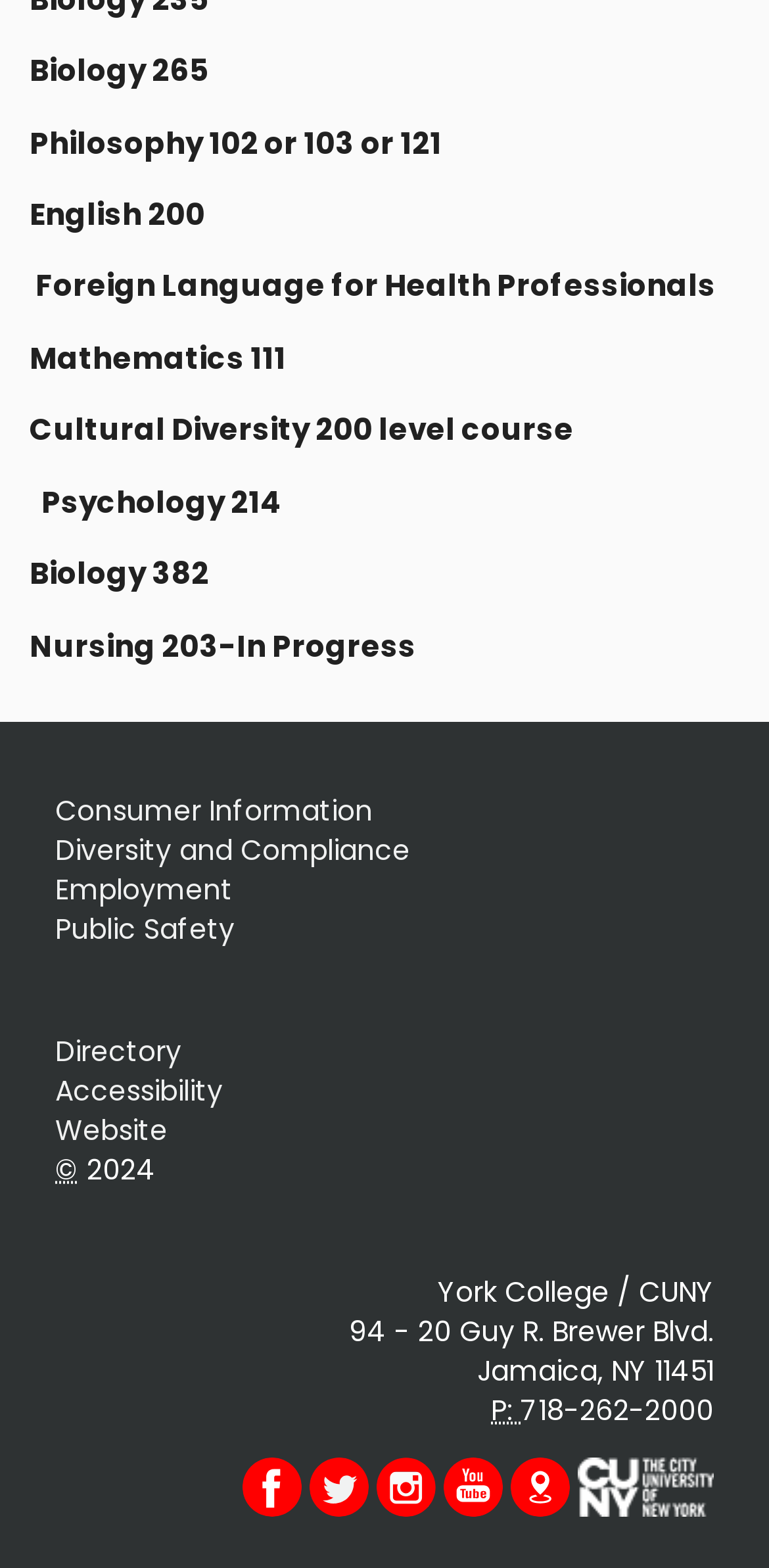Identify the bounding box coordinates of the area that should be clicked in order to complete the given instruction: "Click on Consumer Information". The bounding box coordinates should be four float numbers between 0 and 1, i.e., [left, top, right, bottom].

[0.072, 0.504, 0.485, 0.53]